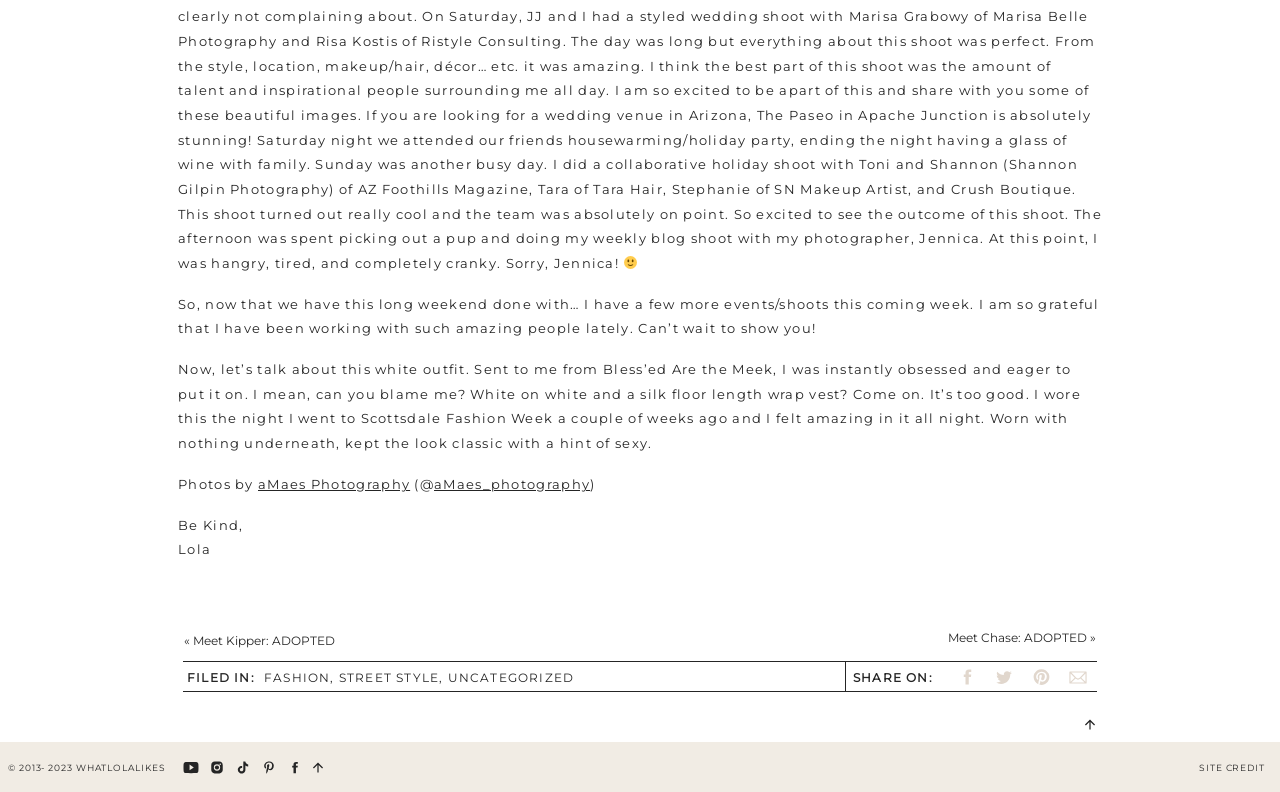Determine the bounding box coordinates of the area to click in order to meet this instruction: "Read more about FASHION".

[0.206, 0.846, 0.258, 0.865]